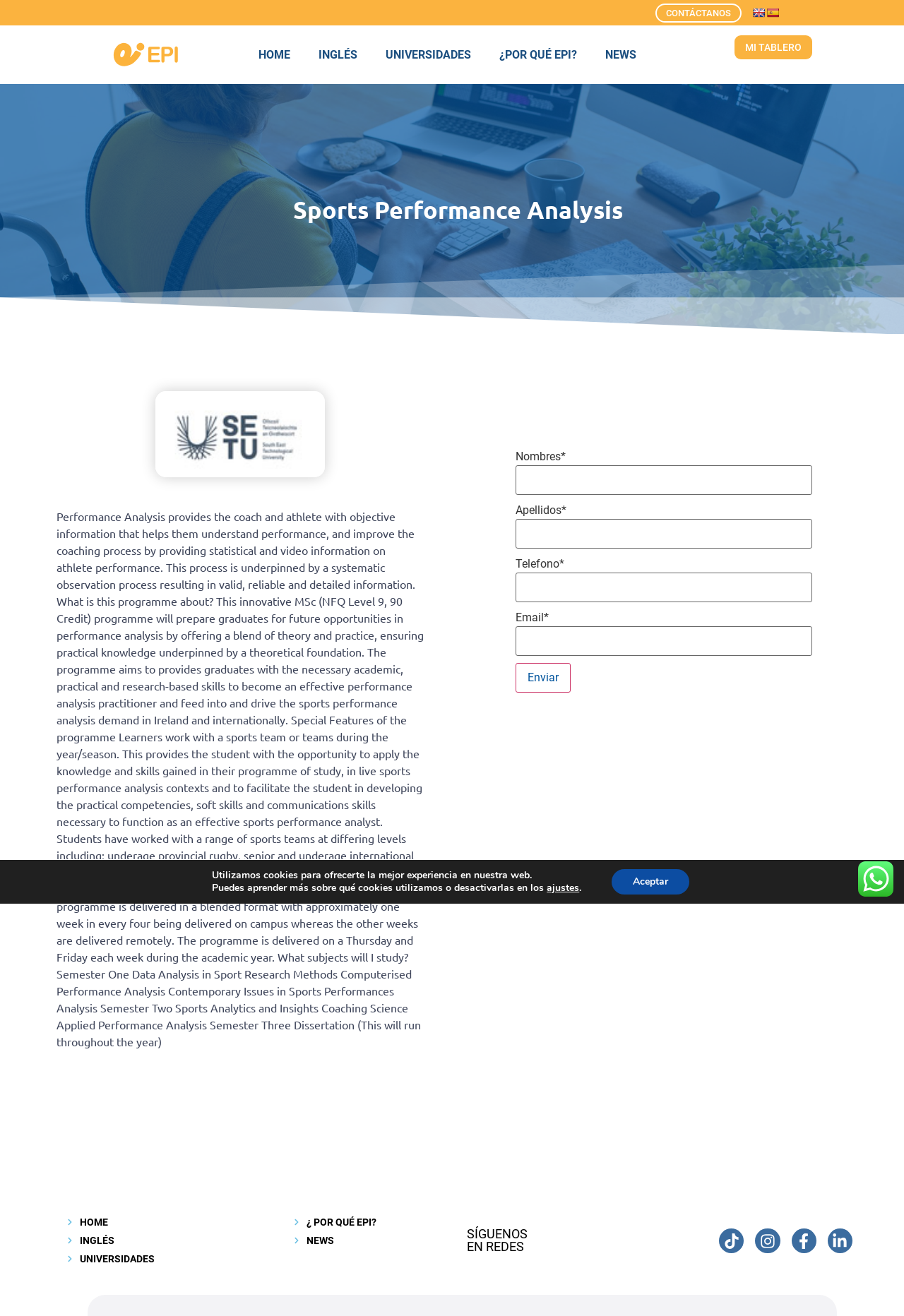How many social media links are at the bottom of the page?
Please provide a single word or phrase answer based on the image.

4